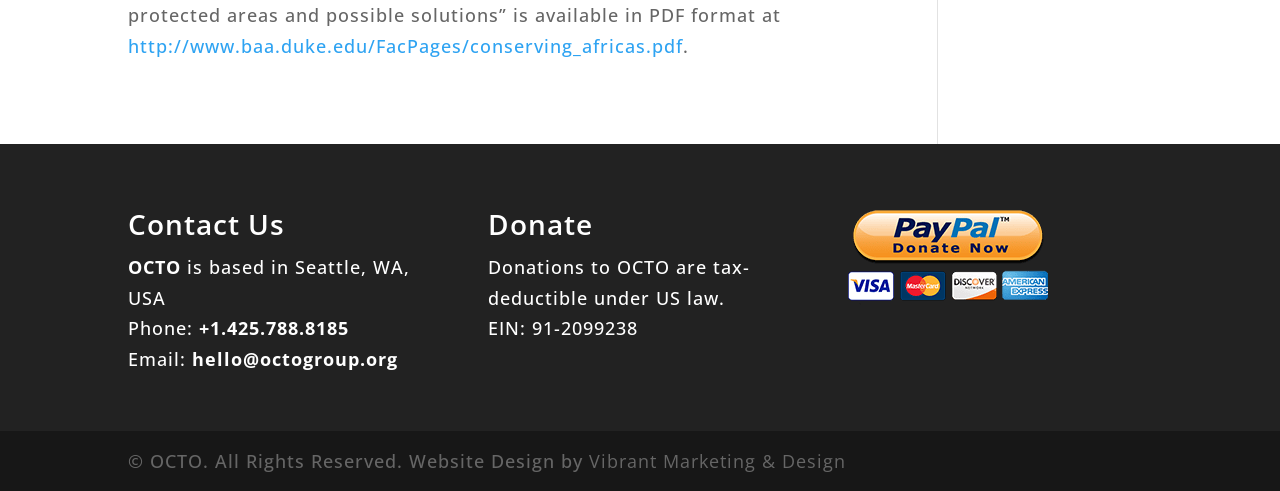What is the email address of OCTO?
Please answer the question with as much detail and depth as you can.

The email address of OCTO can be found in the link element with the text 'hello@octogroup.org' located at [0.15, 0.706, 0.311, 0.755]. This element is a child of the Root Element and is located near the 'Email:' StaticText element, indicating that it is the email address of OCTO.